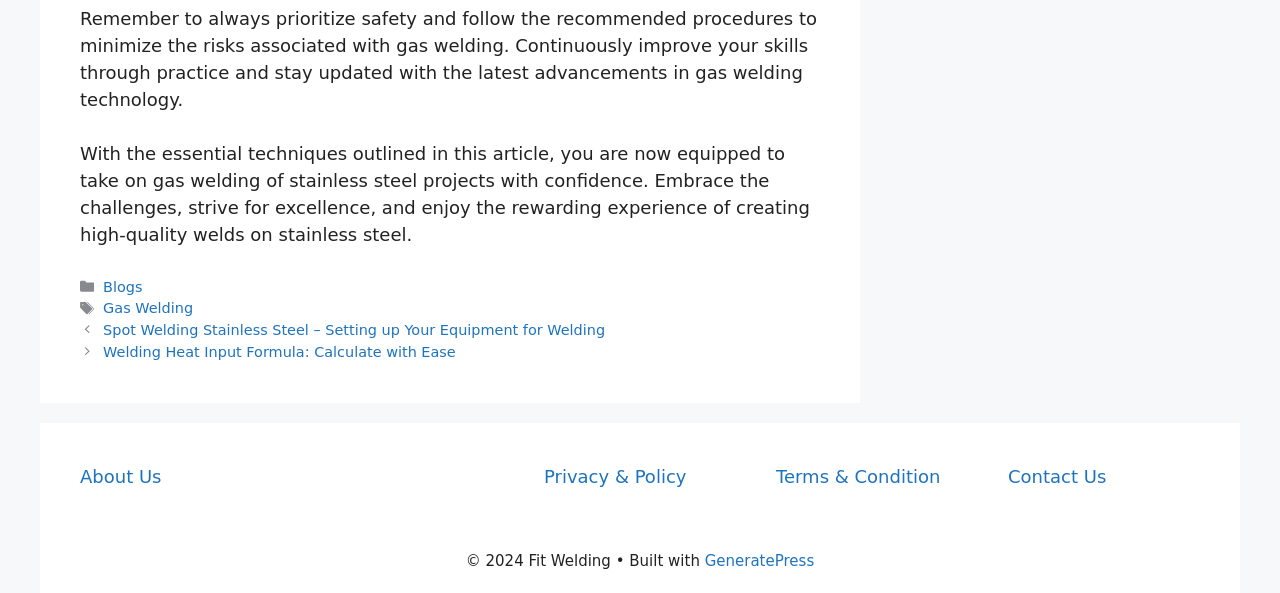Identify the bounding box coordinates for the region to click in order to carry out this instruction: "Visit the about us page". Provide the coordinates using four float numbers between 0 and 1, formatted as [left, top, right, bottom].

[0.062, 0.786, 0.126, 0.822]